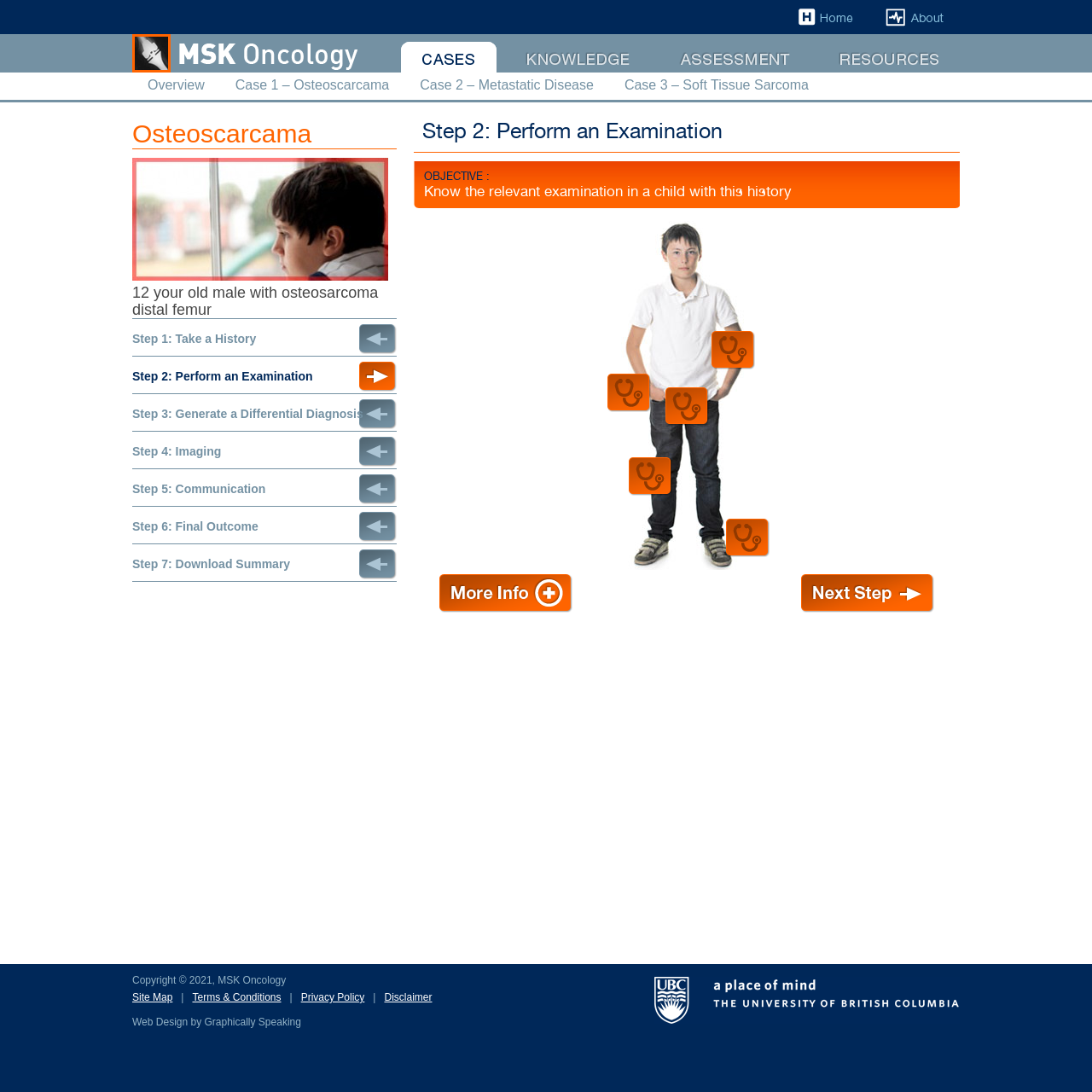What is the objective of the examination in this case?
Using the picture, provide a one-word or short phrase answer.

Know the relevant examination